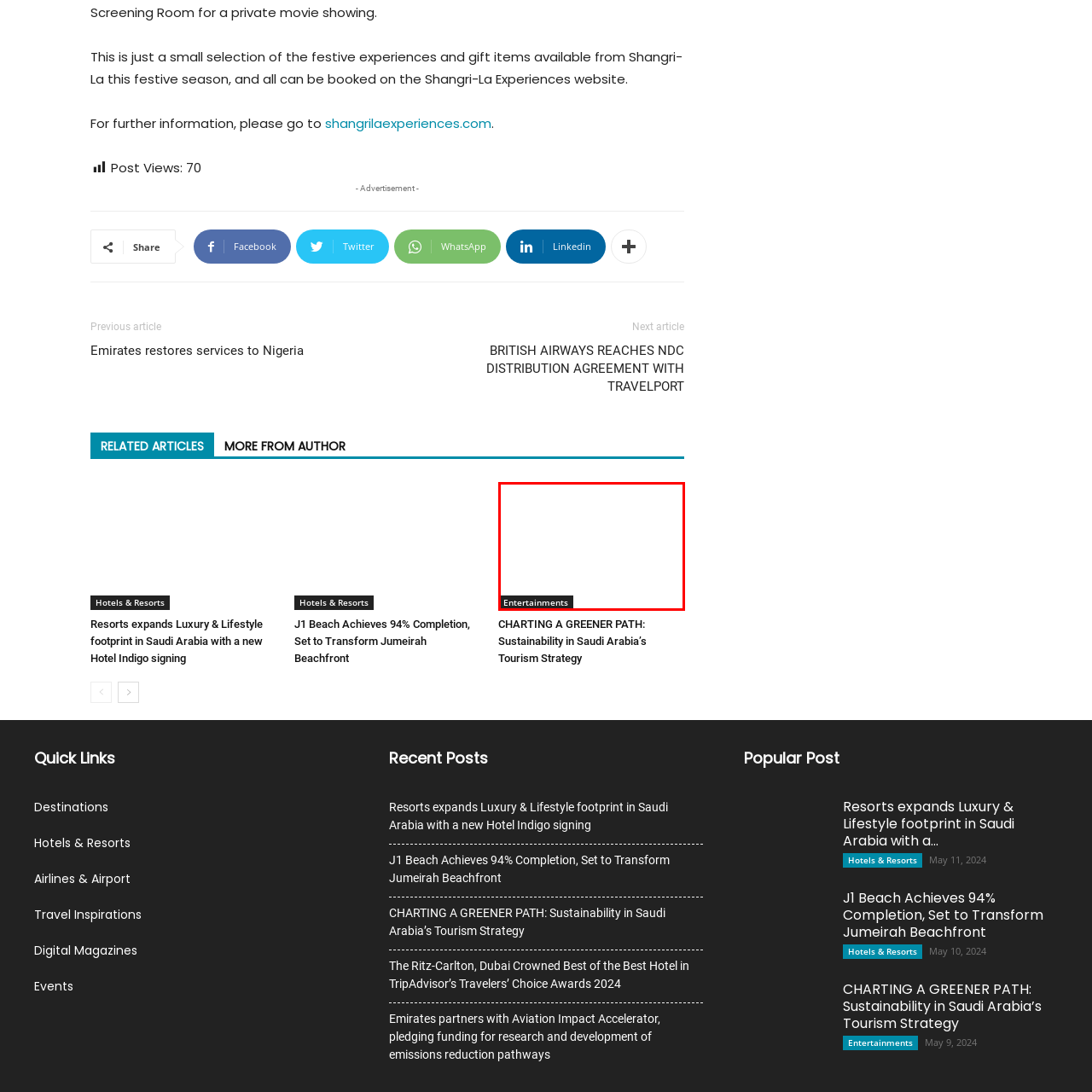Describe in detail the contents of the image highlighted within the red box.

The image features a prominent heading labeled "Entertainments," which serves as a section title on a webpage dedicated to festive experiences and gift items from Shangri-La. This part of the site likely presents a curated selection of entertainment options available for the festive season, aiming to entice visitors with unique experiences. The inviting design and bold typography suggest an emphasis on vibrant offerings that enhance holiday celebrations. This section is part of a broader narrative that showcases various services and experiences, positioning Shangri-La as a go-to destination for seasonal festivities.